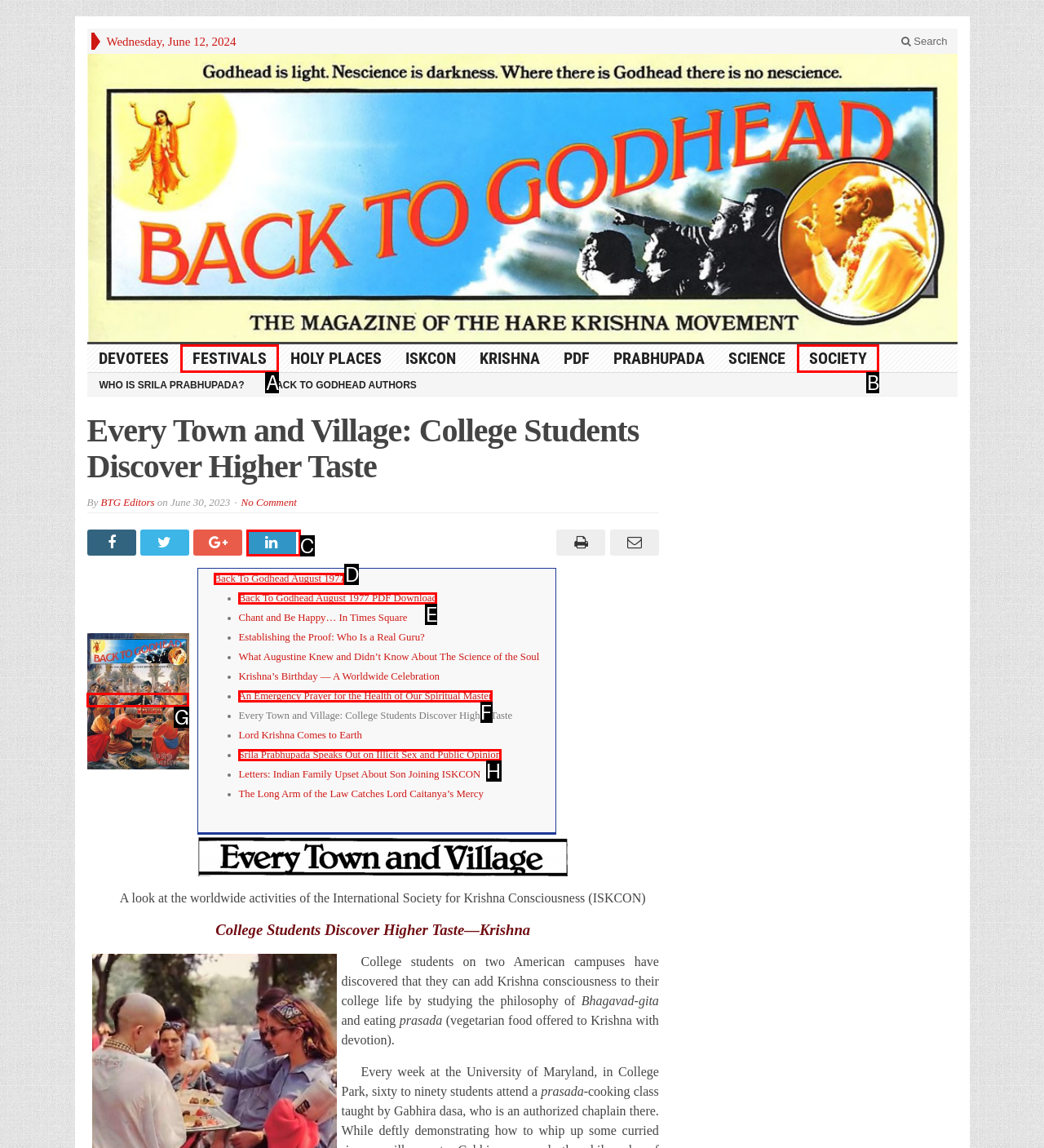Find the HTML element that matches the description: alt="wp-content/uploads/2013/01/126_1977_12-08-1-224x300.jpg". Answer using the letter of the best match from the available choices.

G